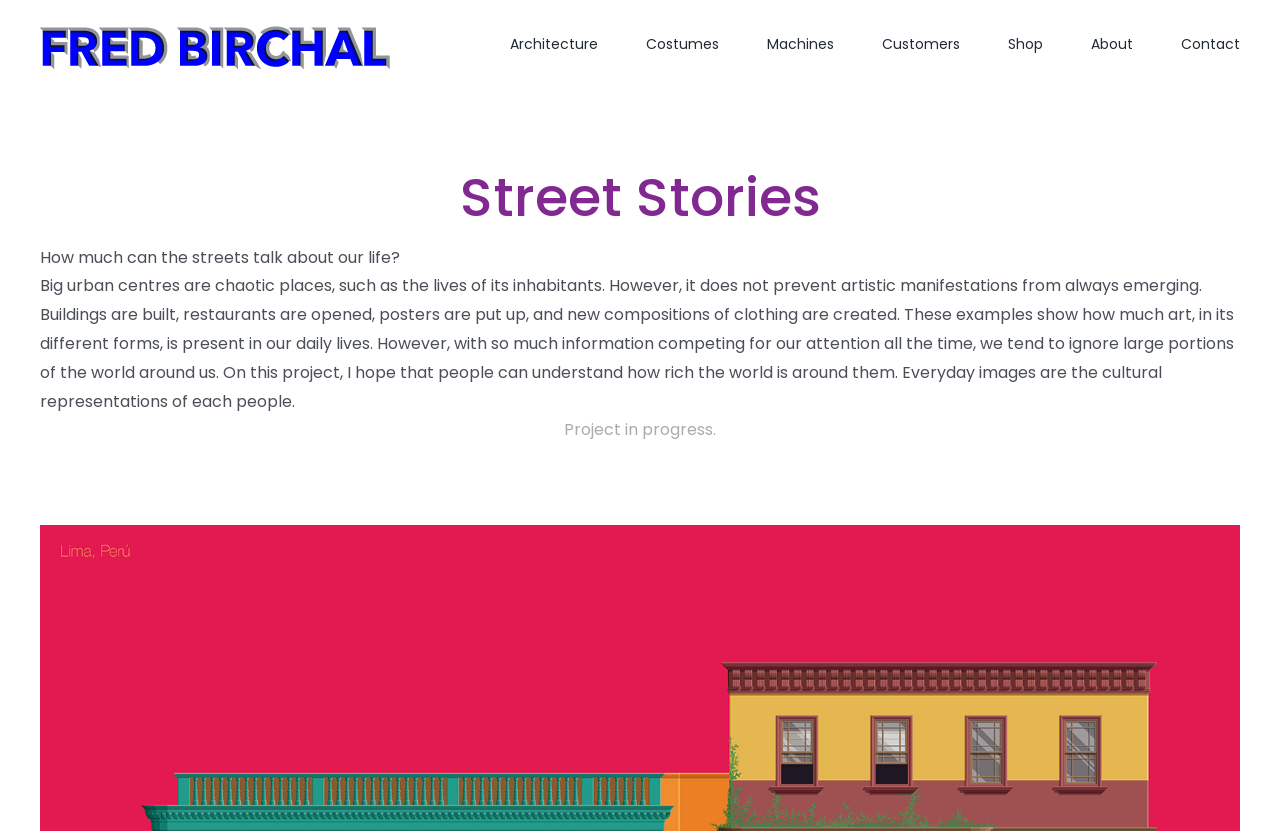What is the status of the project?
Look at the image and answer the question with a single word or phrase.

In progress